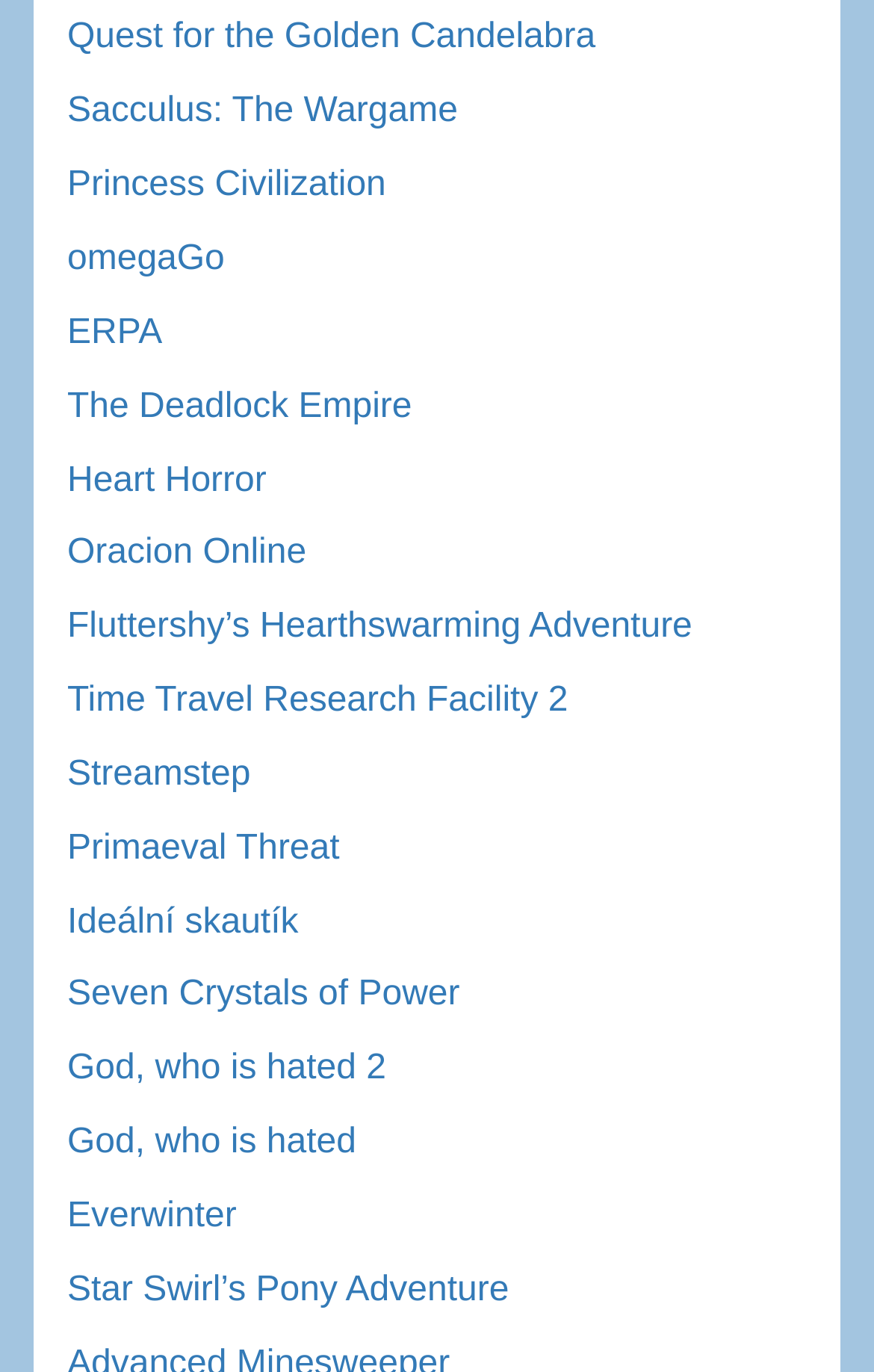Are the games listed in alphabetical order?
Using the visual information, answer the question in a single word or phrase.

No